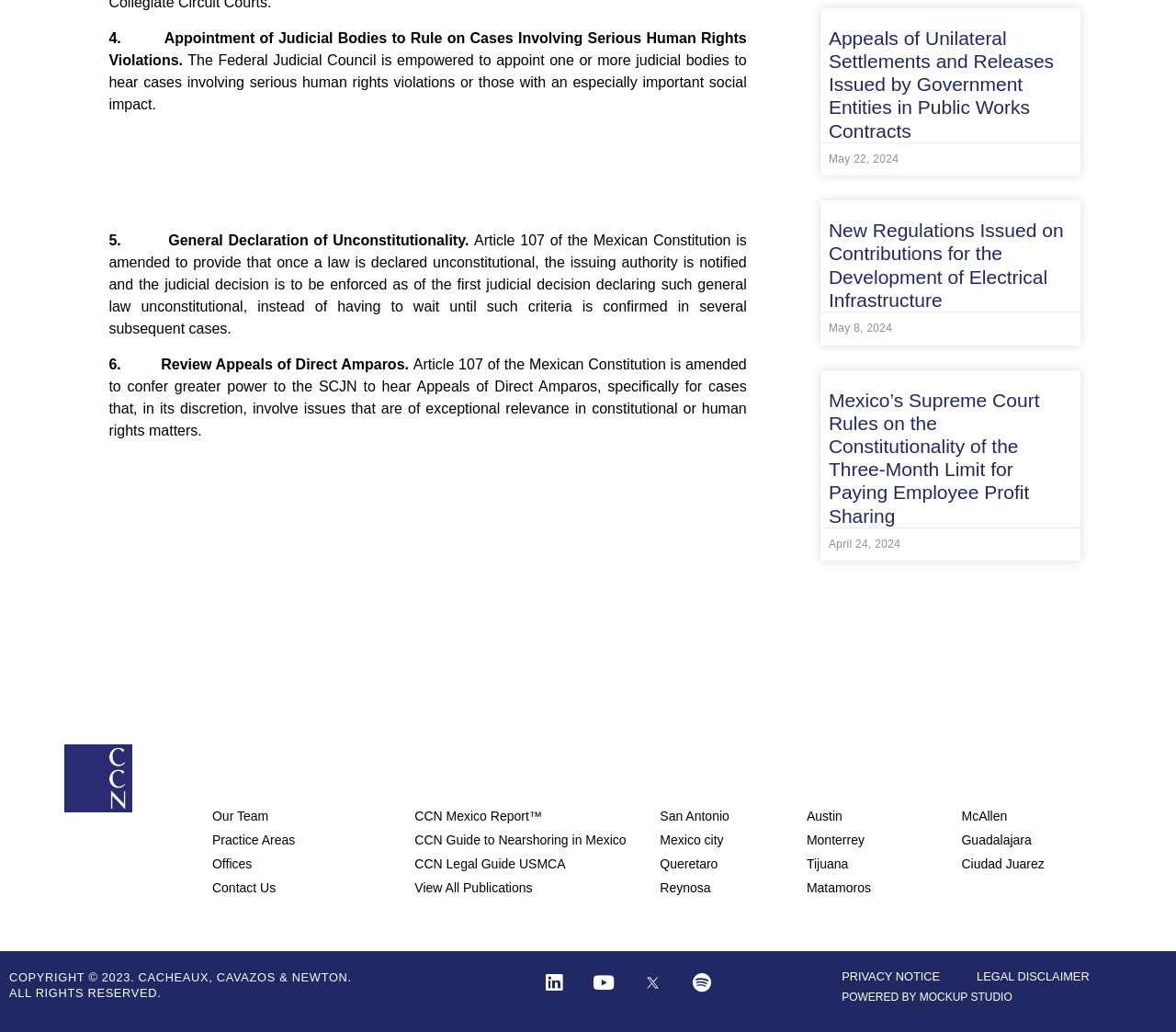Give a concise answer of one word or phrase to the question: 
What is the expected outcome of the amendments to Article 107 of the Mexican Constitution?

New federal laws